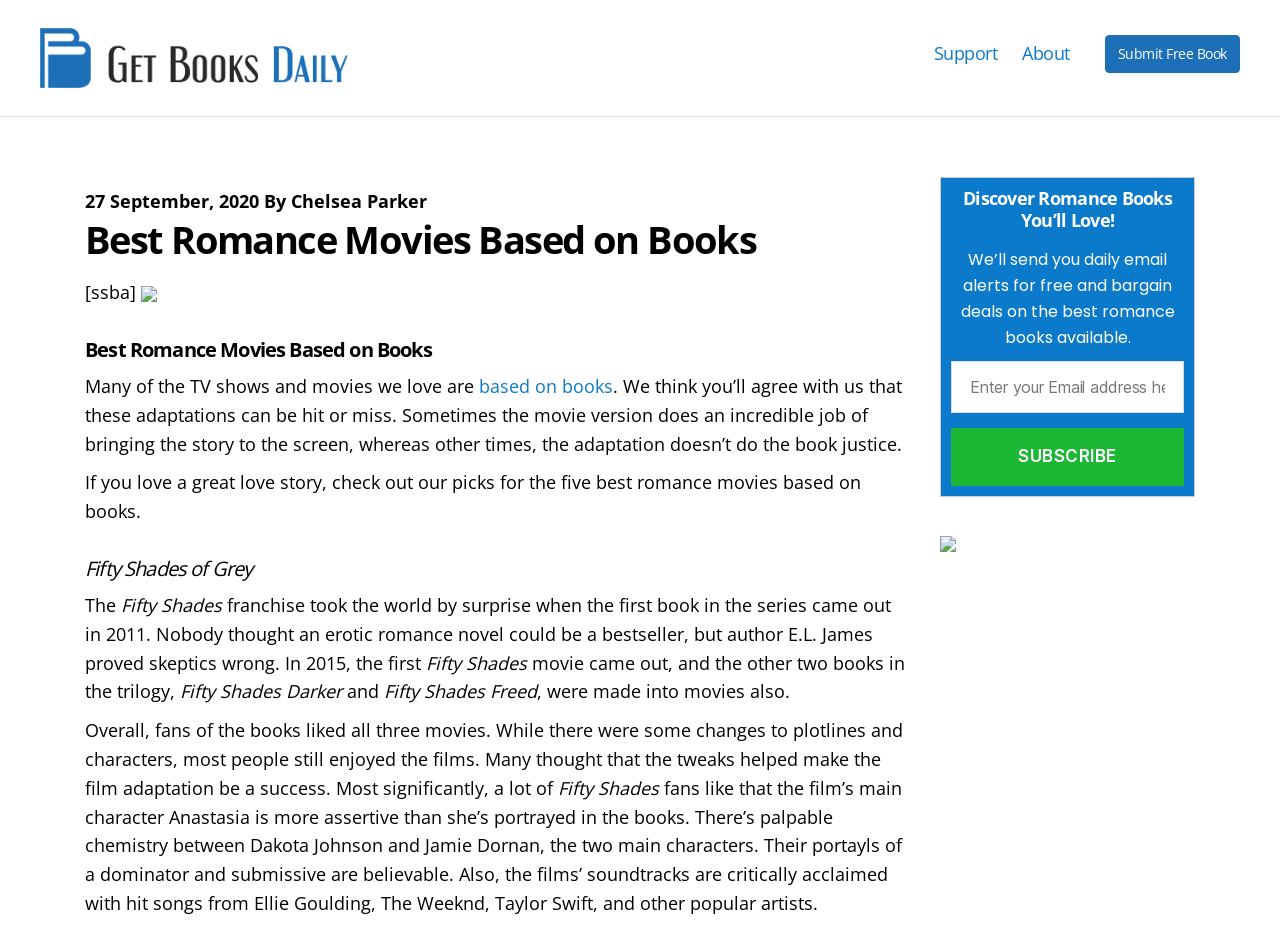Is there a call-to-action on the webpage?
Please ensure your answer is as detailed and informative as possible.

The webpage has a call-to-action in the form of a button labeled 'Subscribe'. This button is located below the textbox where users can enter their email address, suggesting that the call-to-action is to subscribe to receive daily email alerts for free and bargain deals on romance books.